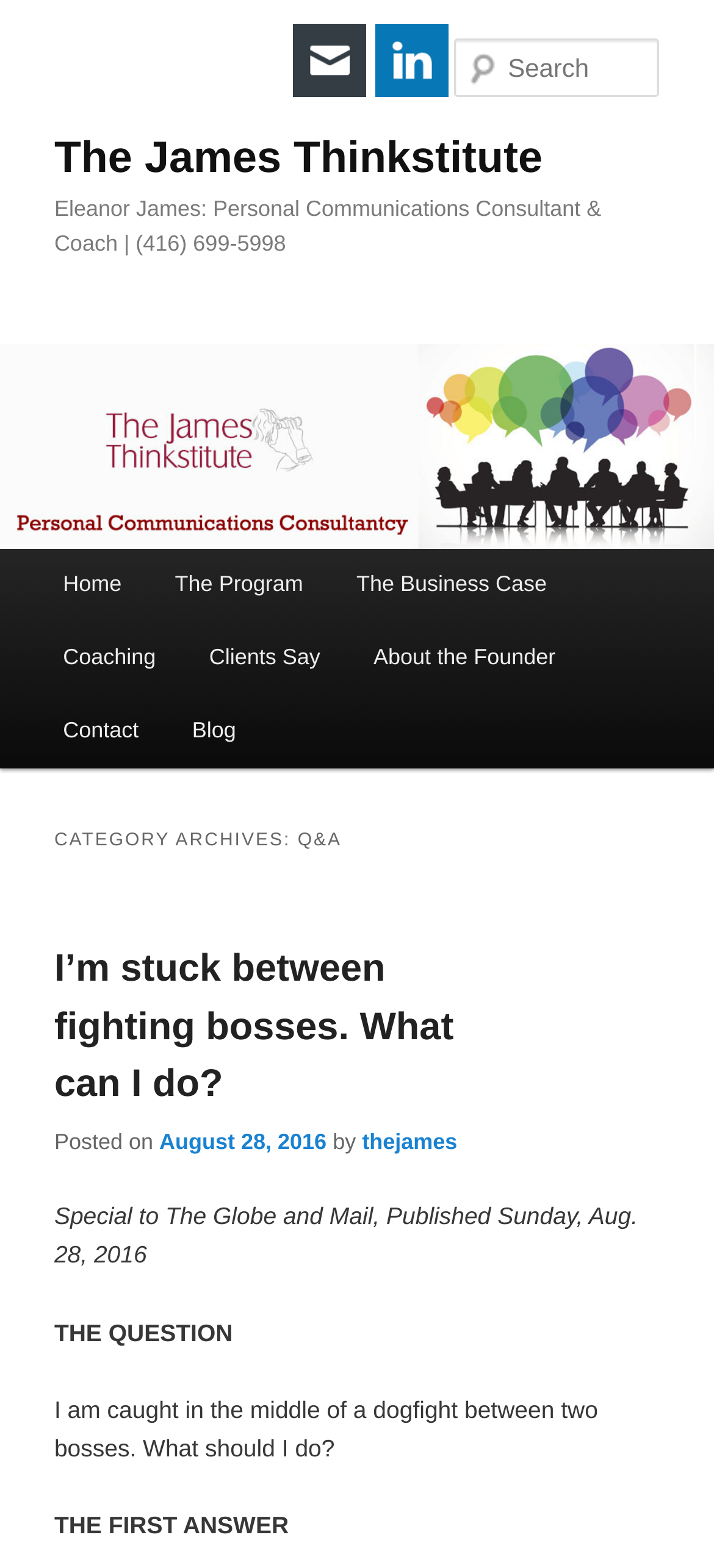Determine the bounding box coordinates for the clickable element required to fulfill the instruction: "Go to the home page". Provide the coordinates as four float numbers between 0 and 1, i.e., [left, top, right, bottom].

[0.051, 0.35, 0.208, 0.397]